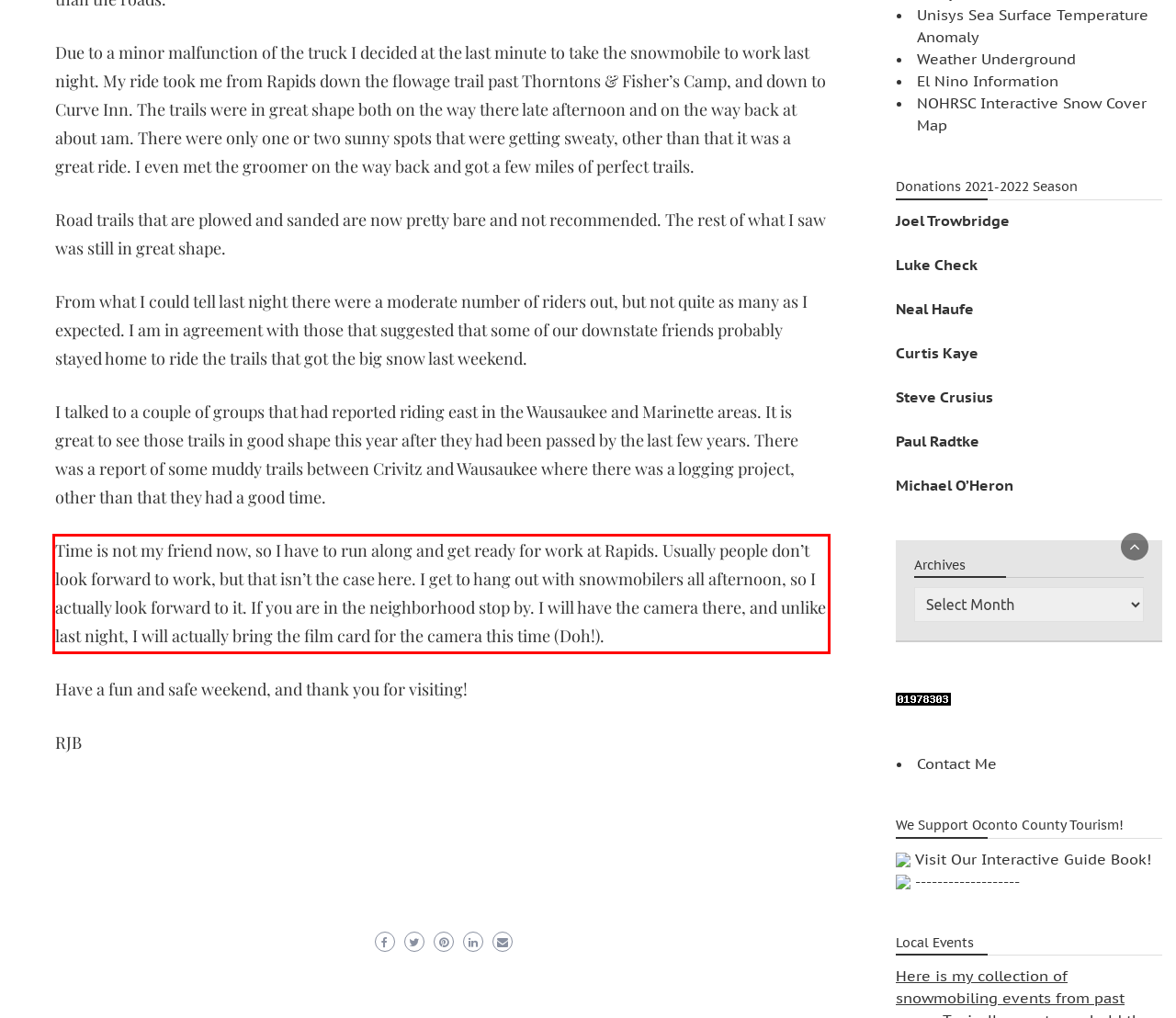Please look at the webpage screenshot and extract the text enclosed by the red bounding box.

Time is not my friend now, so I have to run along and get ready for work at Rapids. Usually people don’t look forward to work, but that isn’t the case here. I get to hang out with snowmobilers all afternoon, so I actually look forward to it. If you are in the neighborhood stop by. I will have the camera there, and unlike last night, I will actually bring the film card for the camera this time (Doh!).